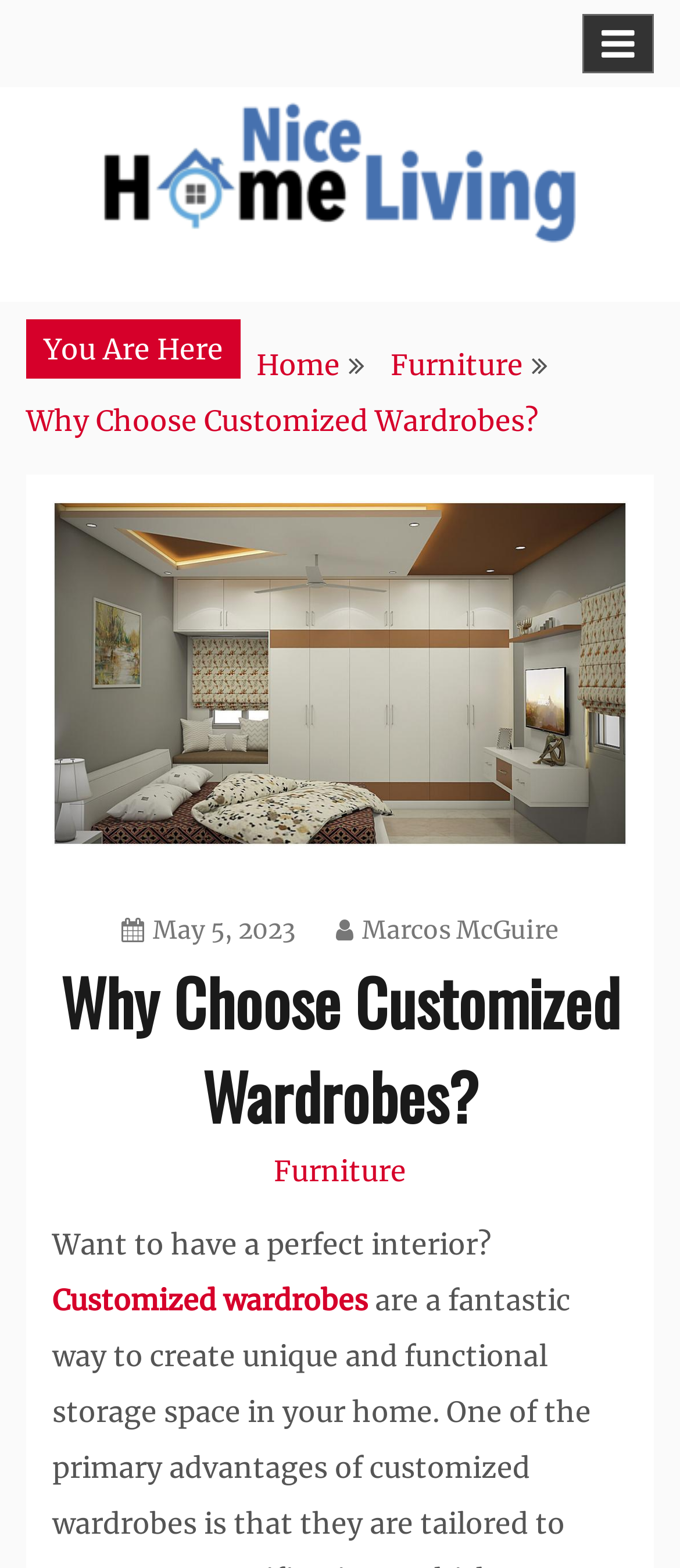Please find the bounding box for the following UI element description. Provide the coordinates in (top-left x, top-left y, bottom-right x, bottom-right y) format, with values between 0 and 1: parent_node: Nice Home Living

[0.138, 0.056, 0.862, 0.17]